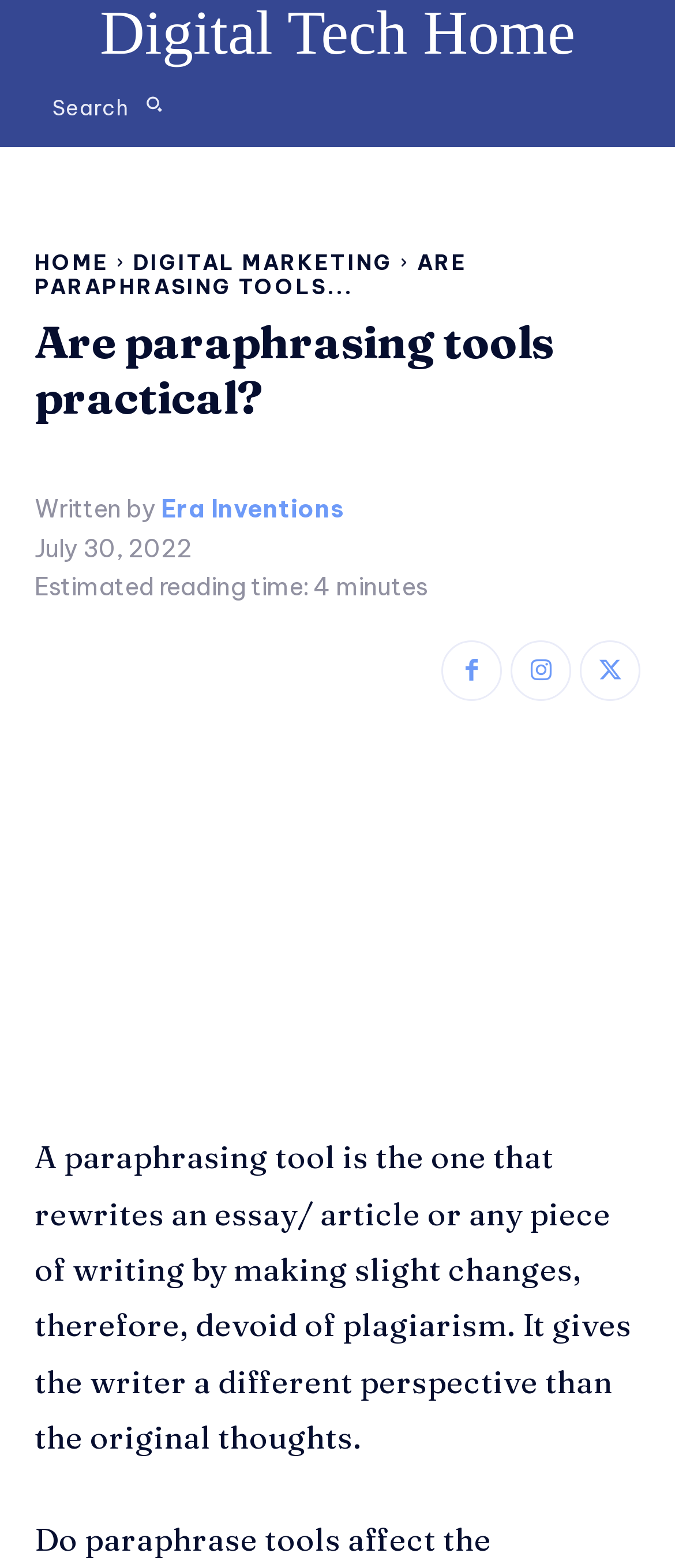What is the topic of the article?
Use the image to give a comprehensive and detailed response to the question.

The topic of the article can be determined by looking at the heading 'Are paraphrasing tools practical?' and the static text 'A paraphrasing tool is the one that rewrites an essay/ article or any piece of writing by making slight changes, therefore, devoid of plagiarism.' which provides a definition of paraphrasing tools.